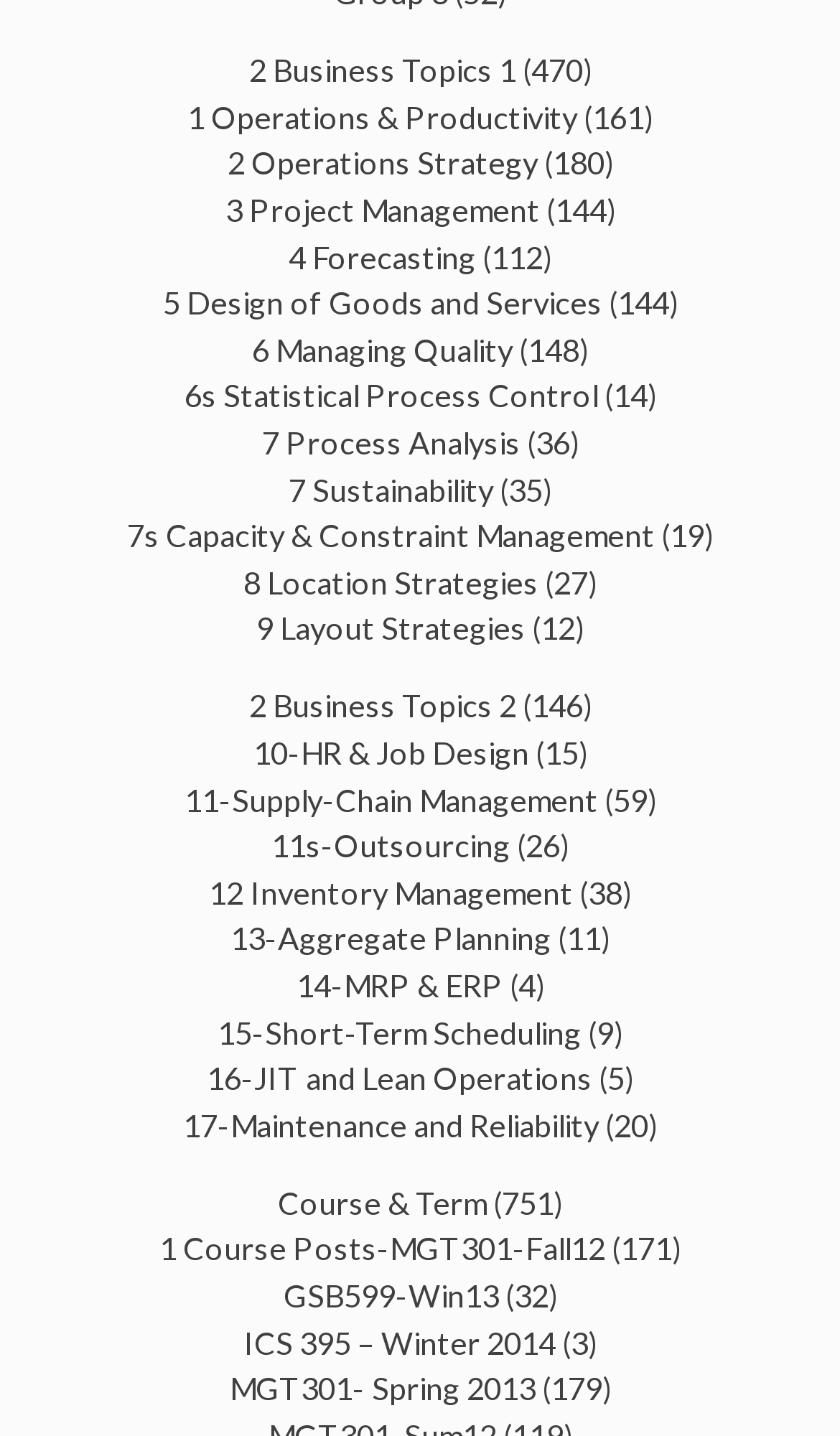Please identify the bounding box coordinates of the element I should click to complete this instruction: 'Click on Operations & Productivity'. The coordinates should be given as four float numbers between 0 and 1, like this: [left, top, right, bottom].

[0.223, 0.069, 0.687, 0.094]